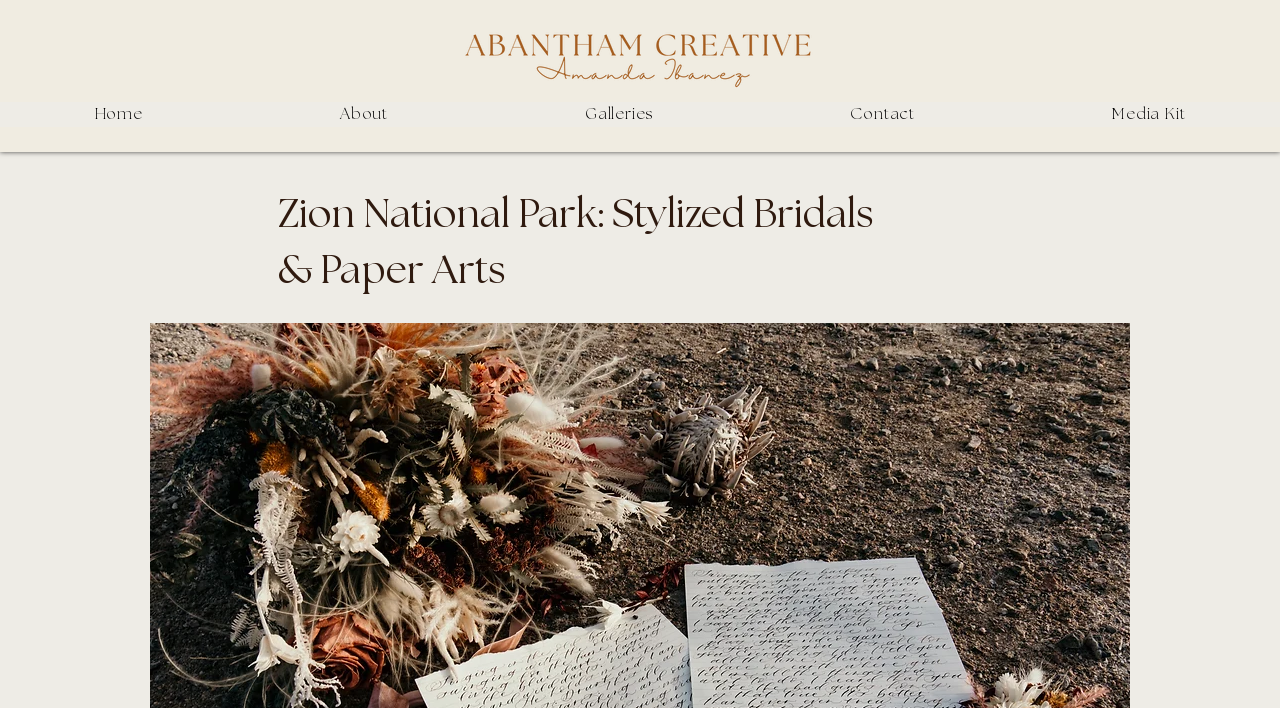What is the location of the stylized bridals?
Please elaborate on the answer to the question with detailed information.

The heading 'Zion National Park: Stylized Bridals & Paper Arts' explicitly mentions that the stylized bridals are located in Zion National Park.